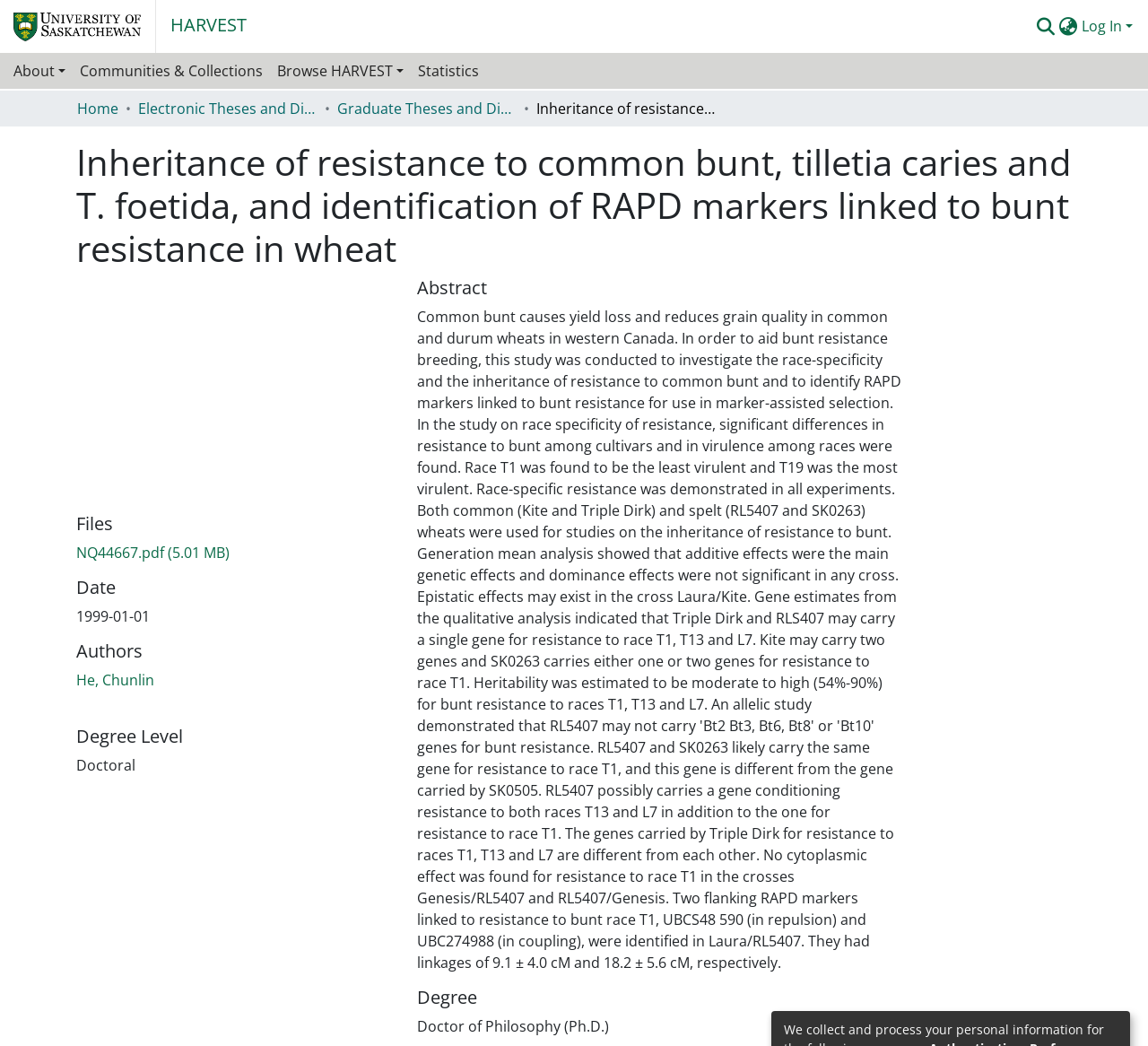Answer the question below using just one word or a short phrase: 
What is the degree level of the author?

Doctoral